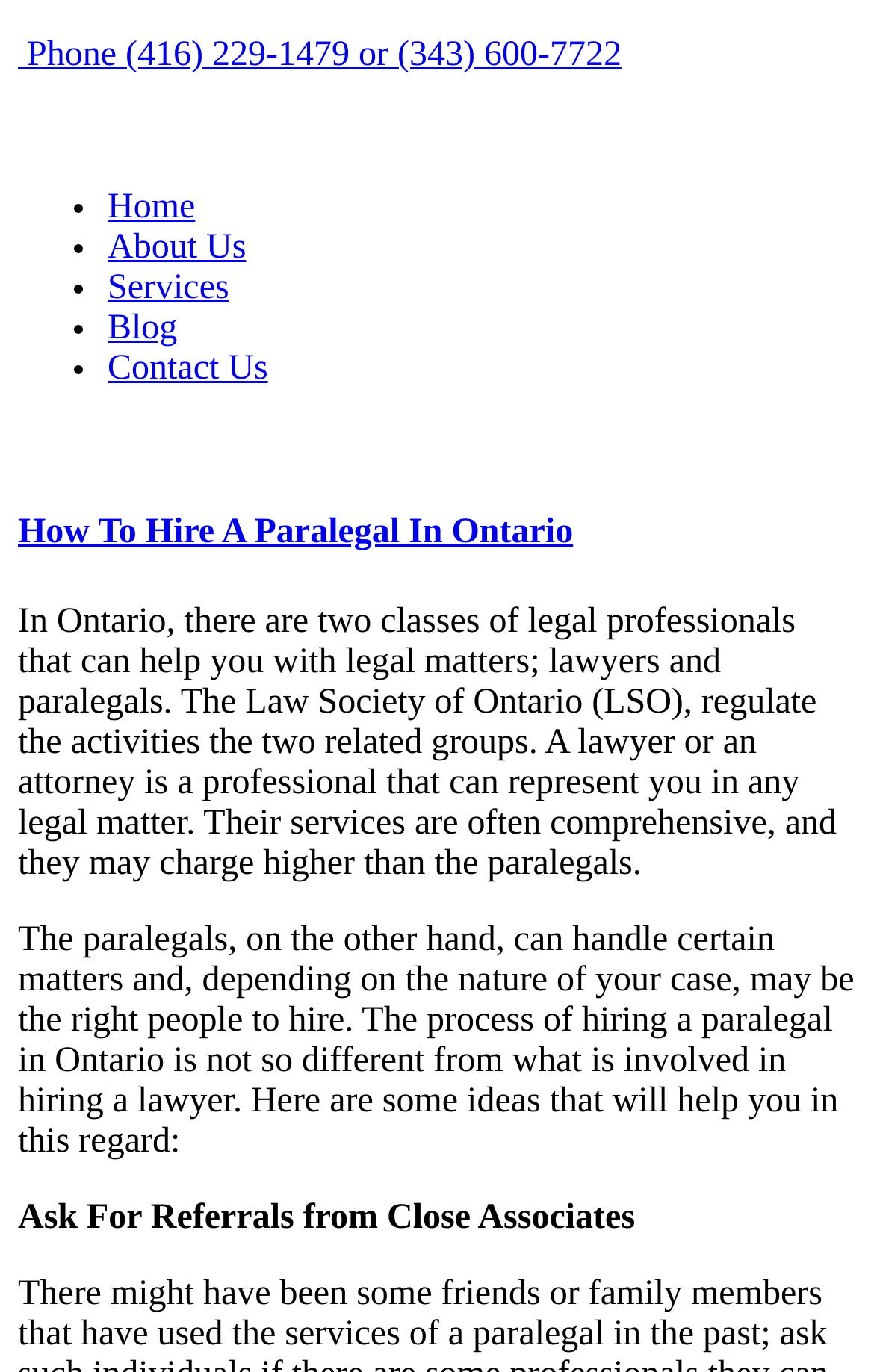Using the information in the image, give a comprehensive answer to the question: 
What regulates the activities of lawyers and paralegals in Ontario?

According to the webpage, the Law Society of Ontario (LSO) regulates the activities of lawyers and paralegals, as stated in the paragraph 'In Ontario, there are two classes of legal professionals that can help you with legal matters; lawyers and paralegals. The Law Society of Ontario (LSO), regulate the activities the two related groups.'